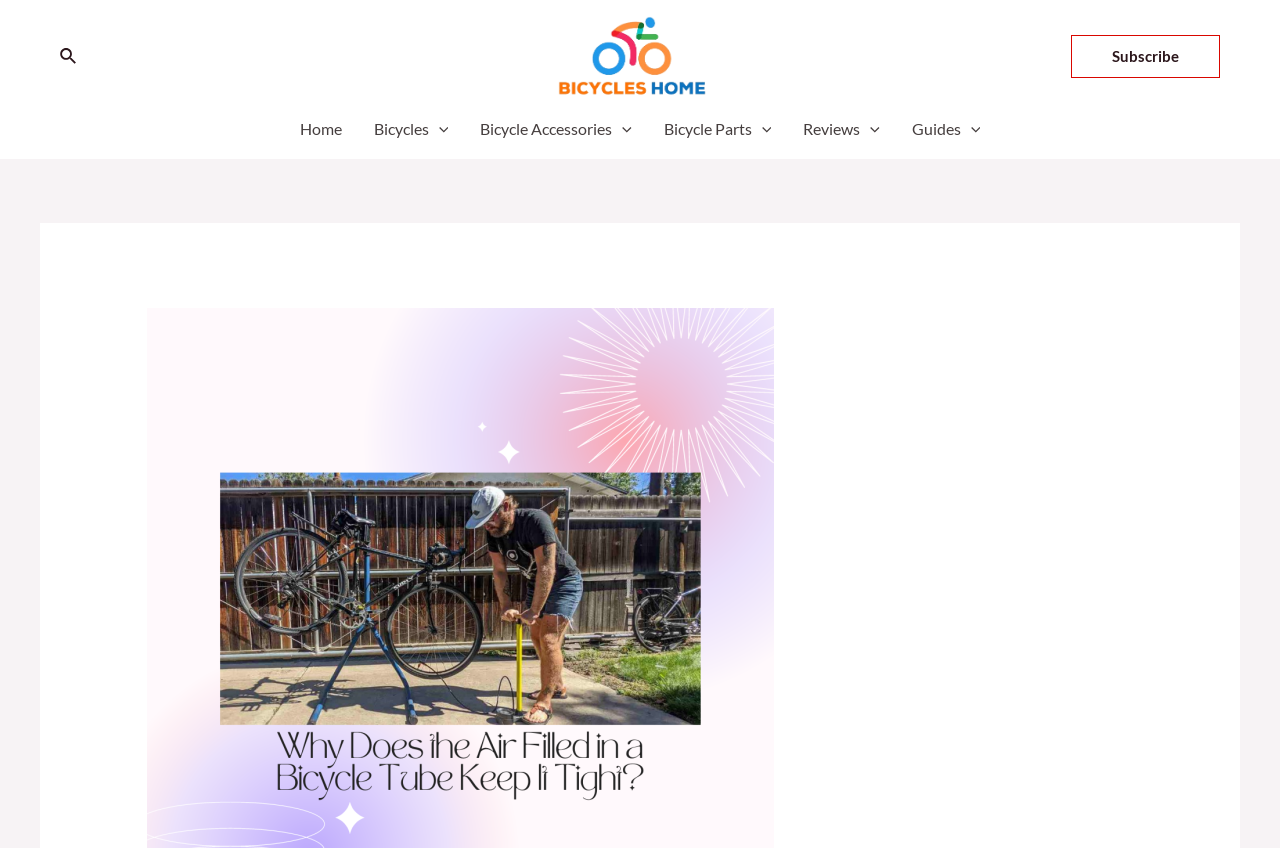Identify the coordinates of the bounding box for the element that must be clicked to accomplish the instruction: "Visit the home page".

[0.221, 0.134, 0.279, 0.17]